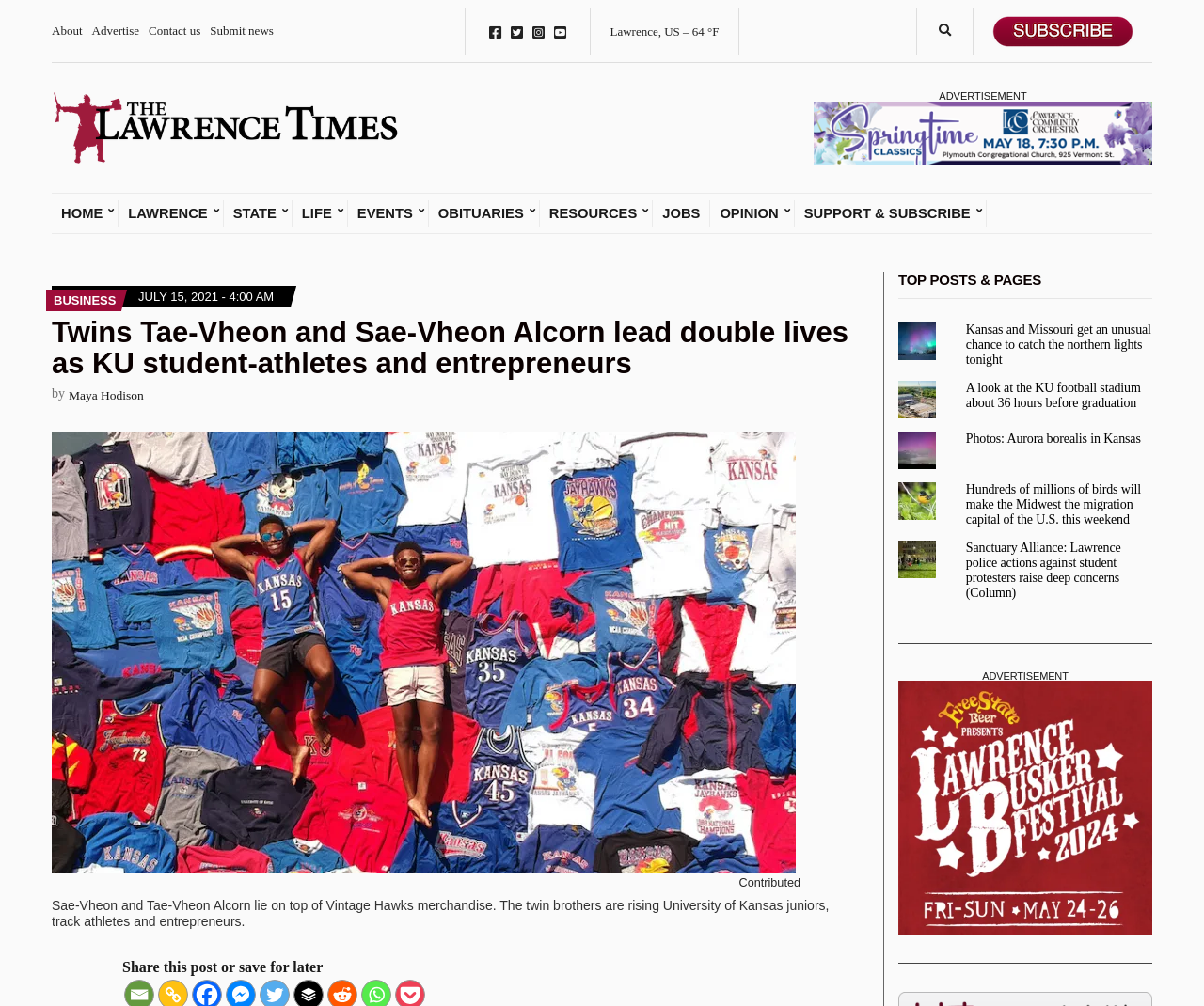Please answer the following question using a single word or phrase: 
What is the name of the newspaper?

The Lawrence Times